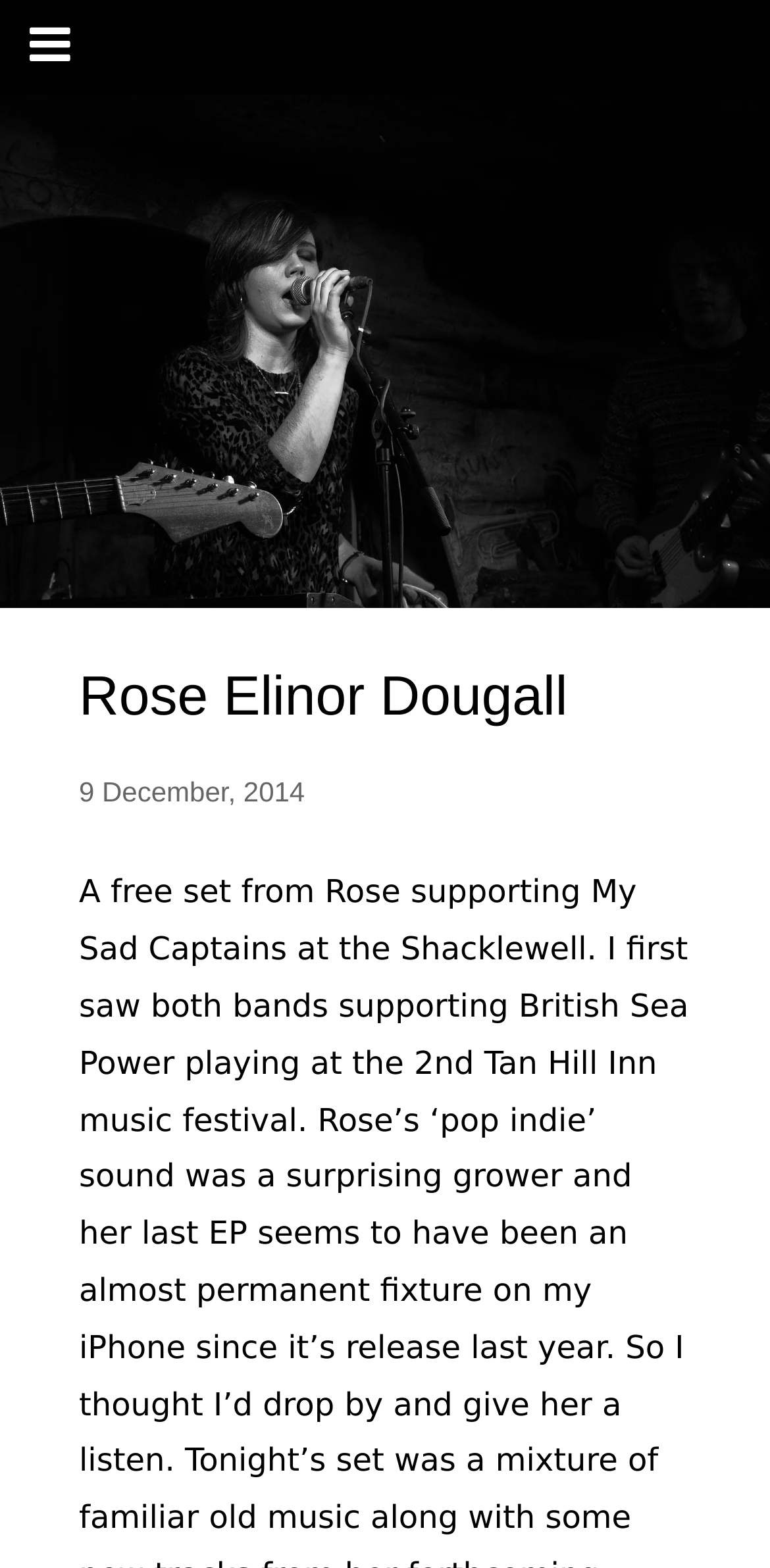Identify and provide the text content of the webpage's primary headline.

Rose Elinor Dougall